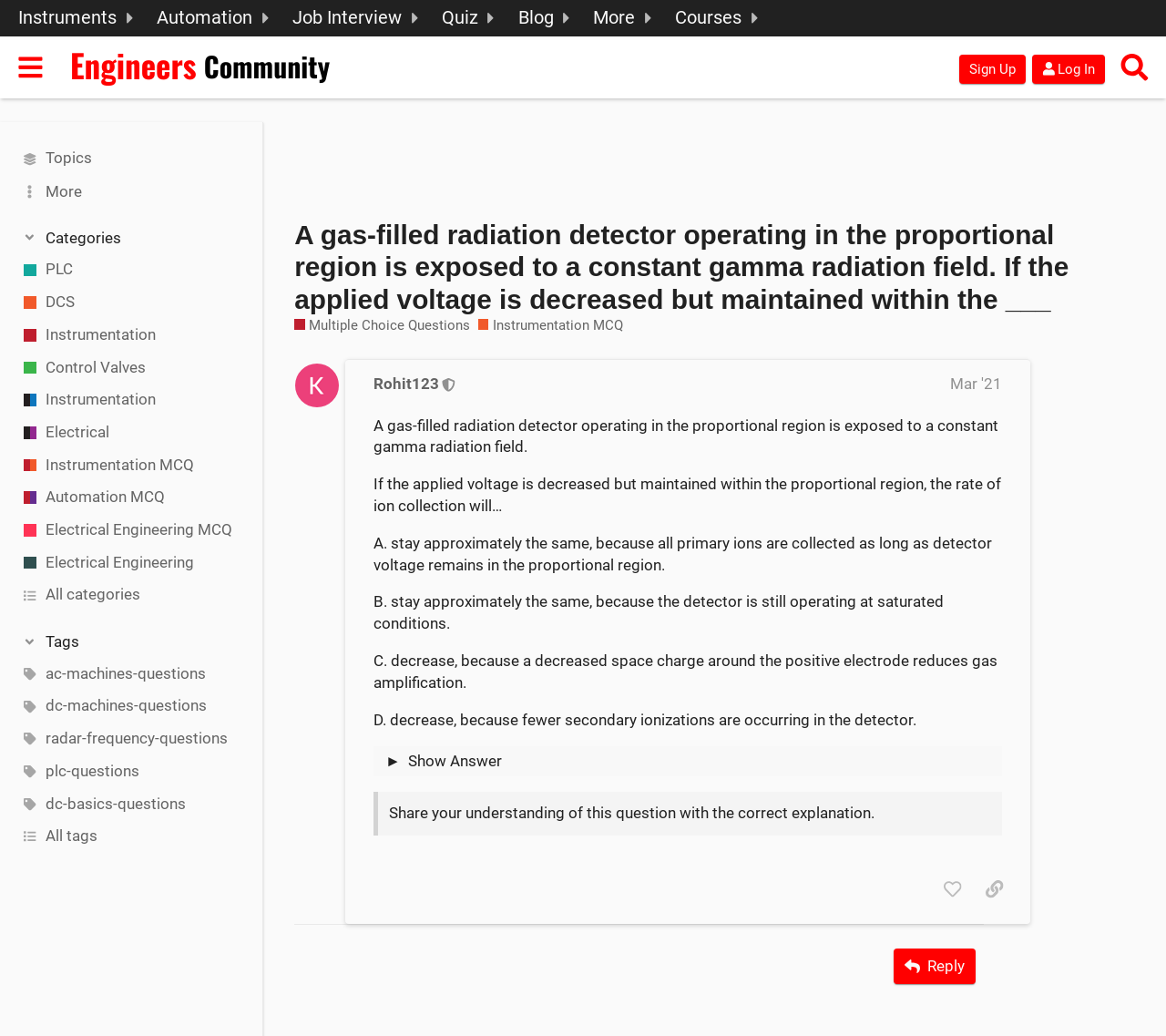Please determine the bounding box coordinates of the element's region to click for the following instruction: "Click on the 'Rechercher' button".

None